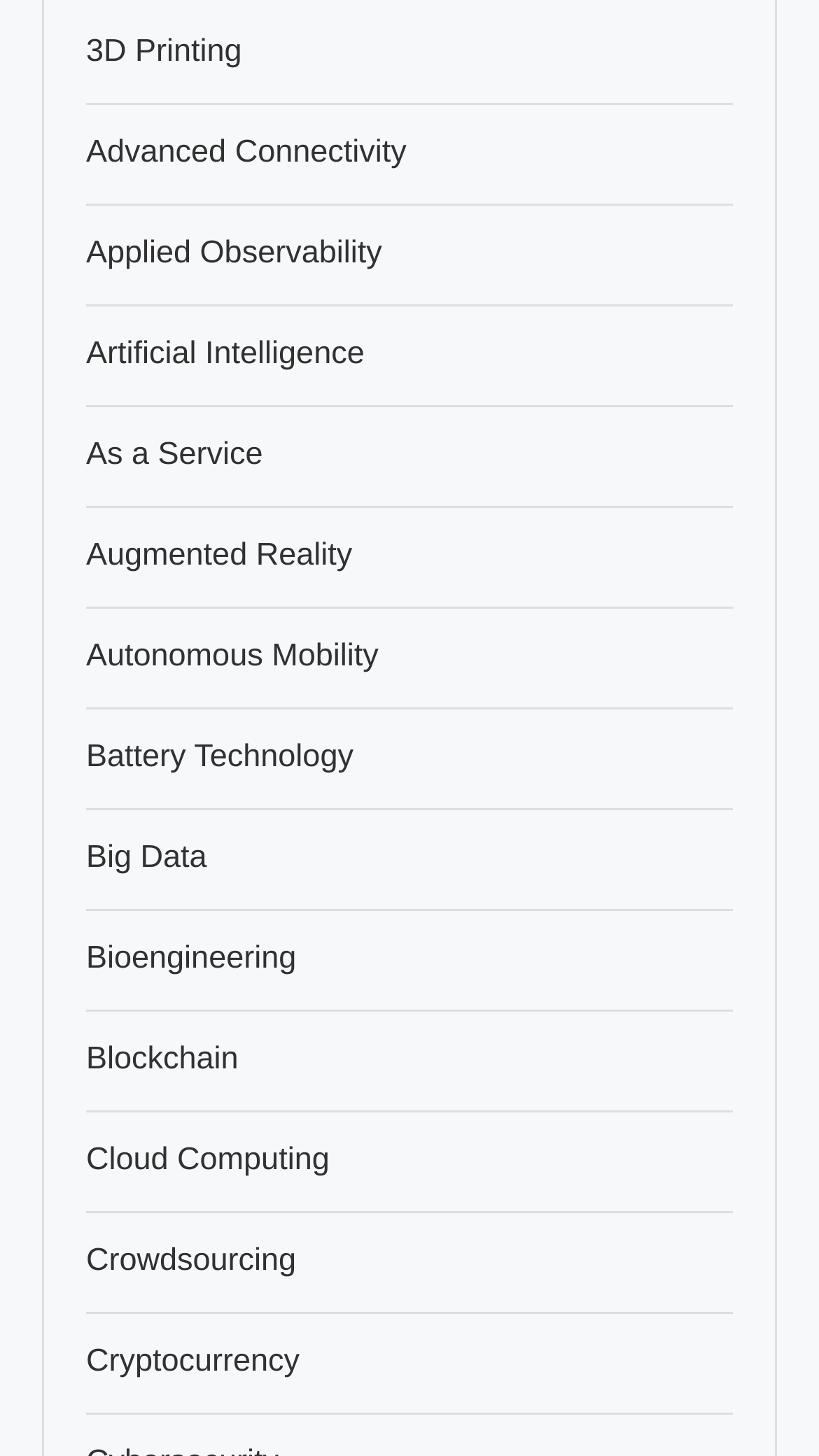Bounding box coordinates are specified in the format (top-left x, top-left y, bottom-right x, bottom-right y). All values are floating point numbers bounded between 0 and 1. Please provide the bounding box coordinate of the region this sentence describes: Crowdsourcing

[0.105, 0.854, 0.362, 0.878]